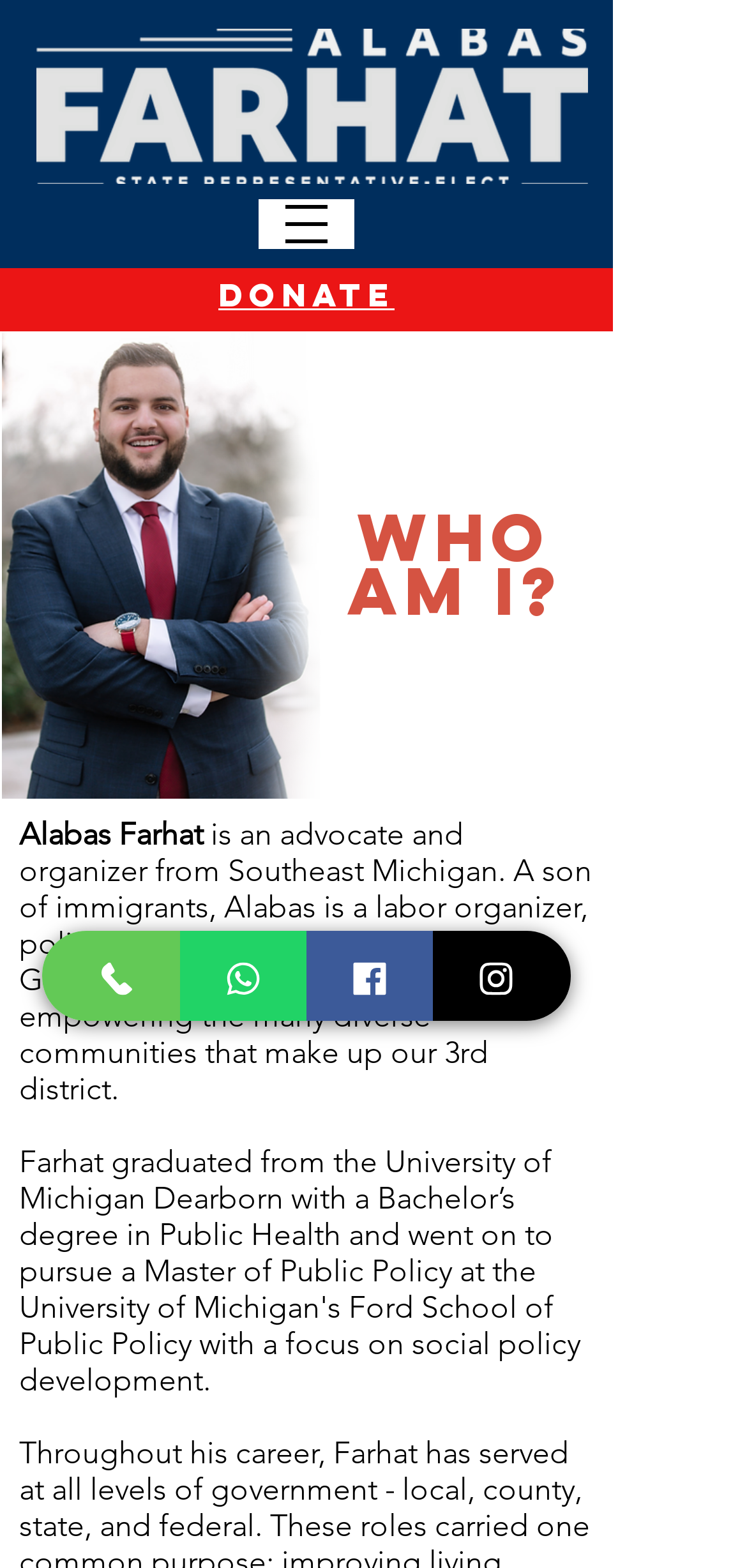Construct a comprehensive caption that outlines the webpage's structure and content.

The webpage is about Alabas Farhat, a candidate running for a political office. At the top left of the page, there is a logo image of "rep-elect.png". Below the logo, there is a heading that says "donate" with a link to a donation page. 

To the right of the logo, there is a button to open a navigation menu. Below the button, there is a large image of Alabas Farhat, followed by a heading that says "who am i?" and a brief bio that describes him as an advocate and organizer from Southeast Michigan. The bio also mentions his background as a labor organizer, policy analyst, and a Wayne County Government Appointee.

Below the bio, there are four links to contact Alabas Farhat through different platforms: Phone, WhatsApp, Facebook, and Instagram. Each link has a corresponding icon image next to it.